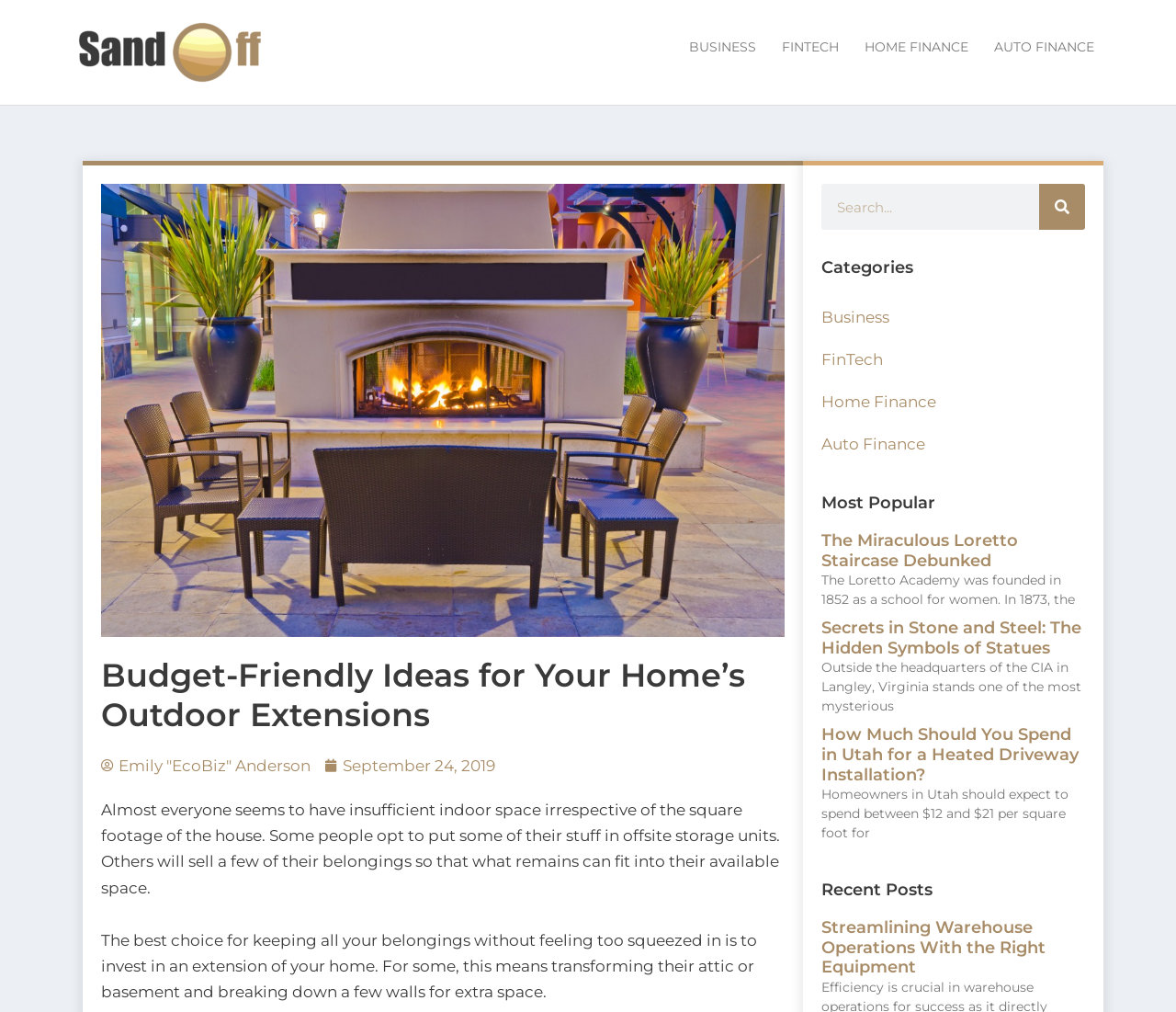Identify and provide the text of the main header on the webpage.

Budget-Friendly Ideas for Your Home’s Outdoor Extensions